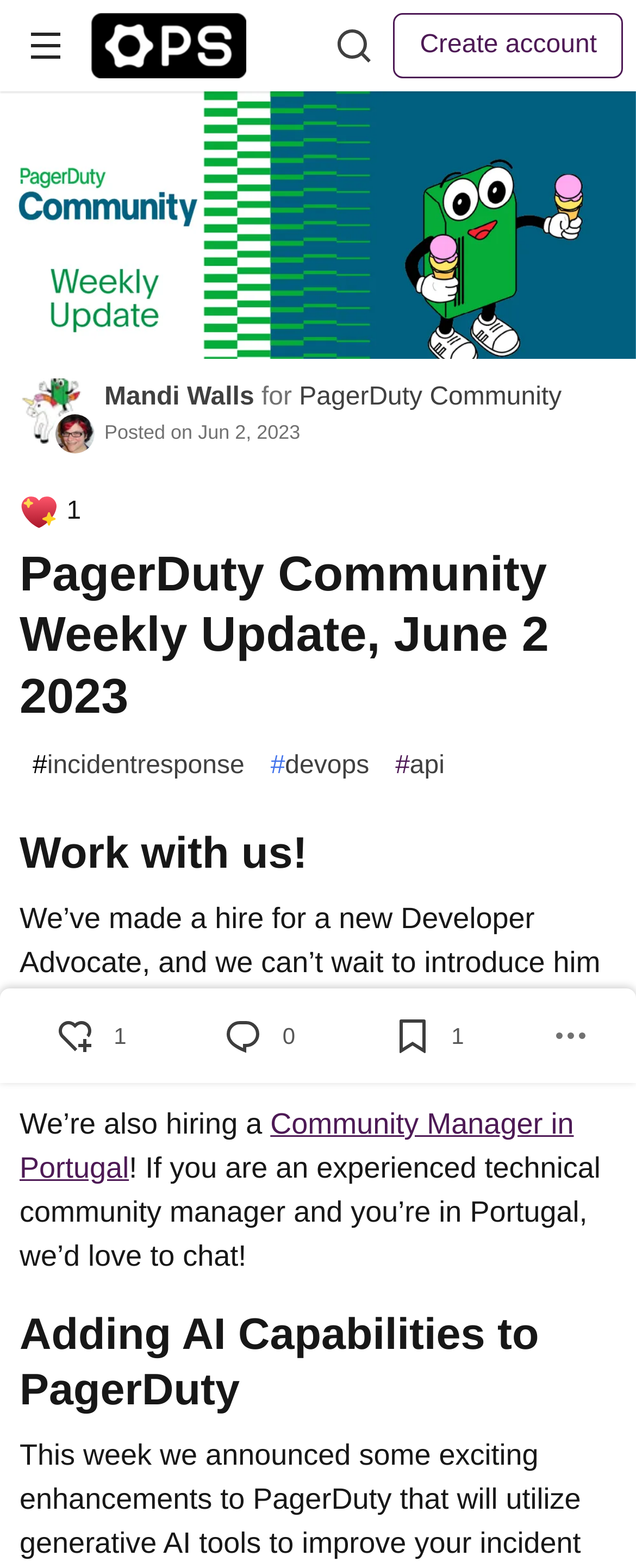Please locate the bounding box coordinates of the element that should be clicked to achieve the given instruction: "visit the shop page".

None